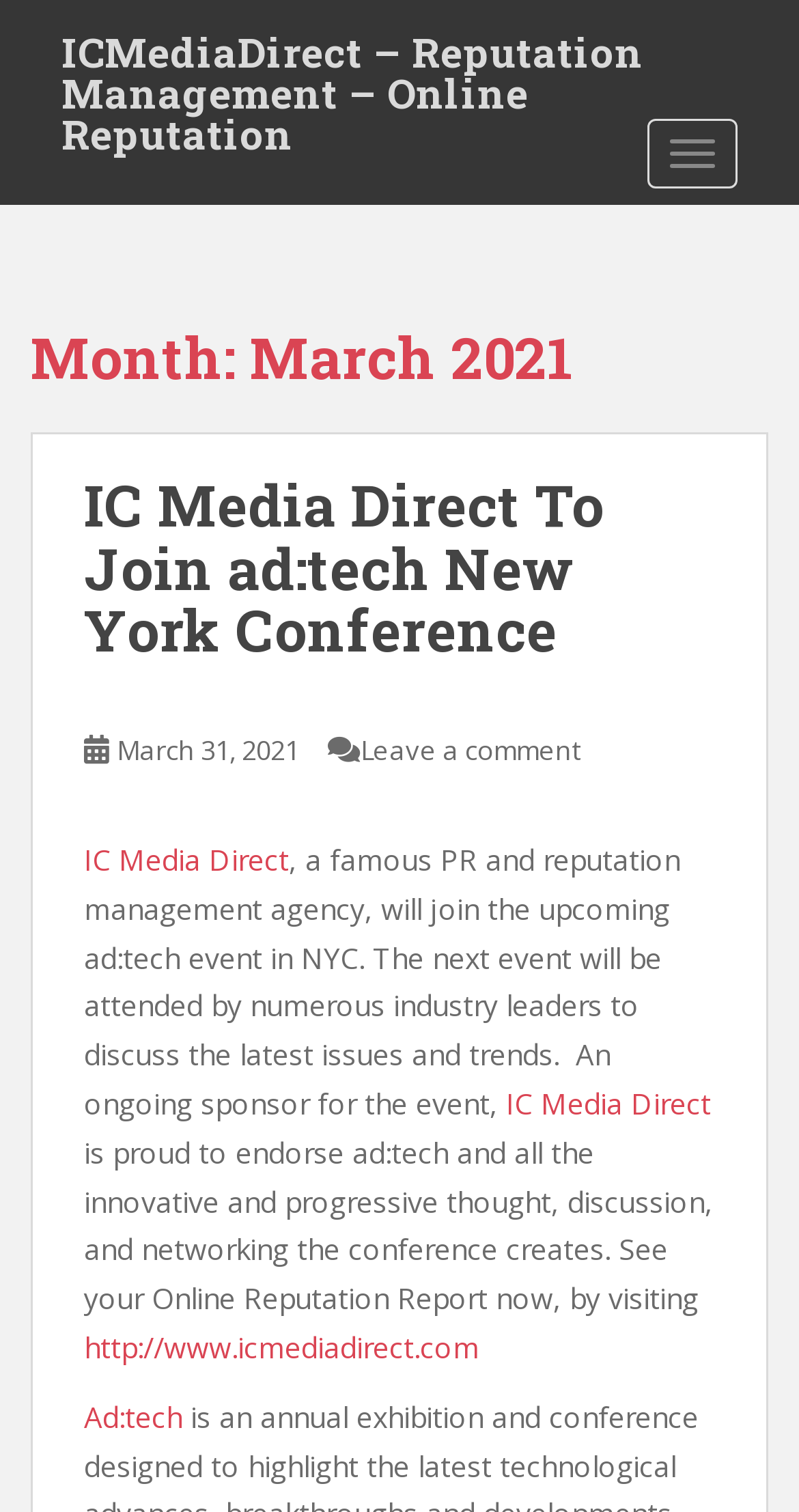Based on the image, provide a detailed and complete answer to the question: 
What is the name of the conference that IC Media Direct will join?

I found the answer by looking at the link element with the text 'ad:tech' which is mentioned in the context of the conference that IC Media Direct will join.